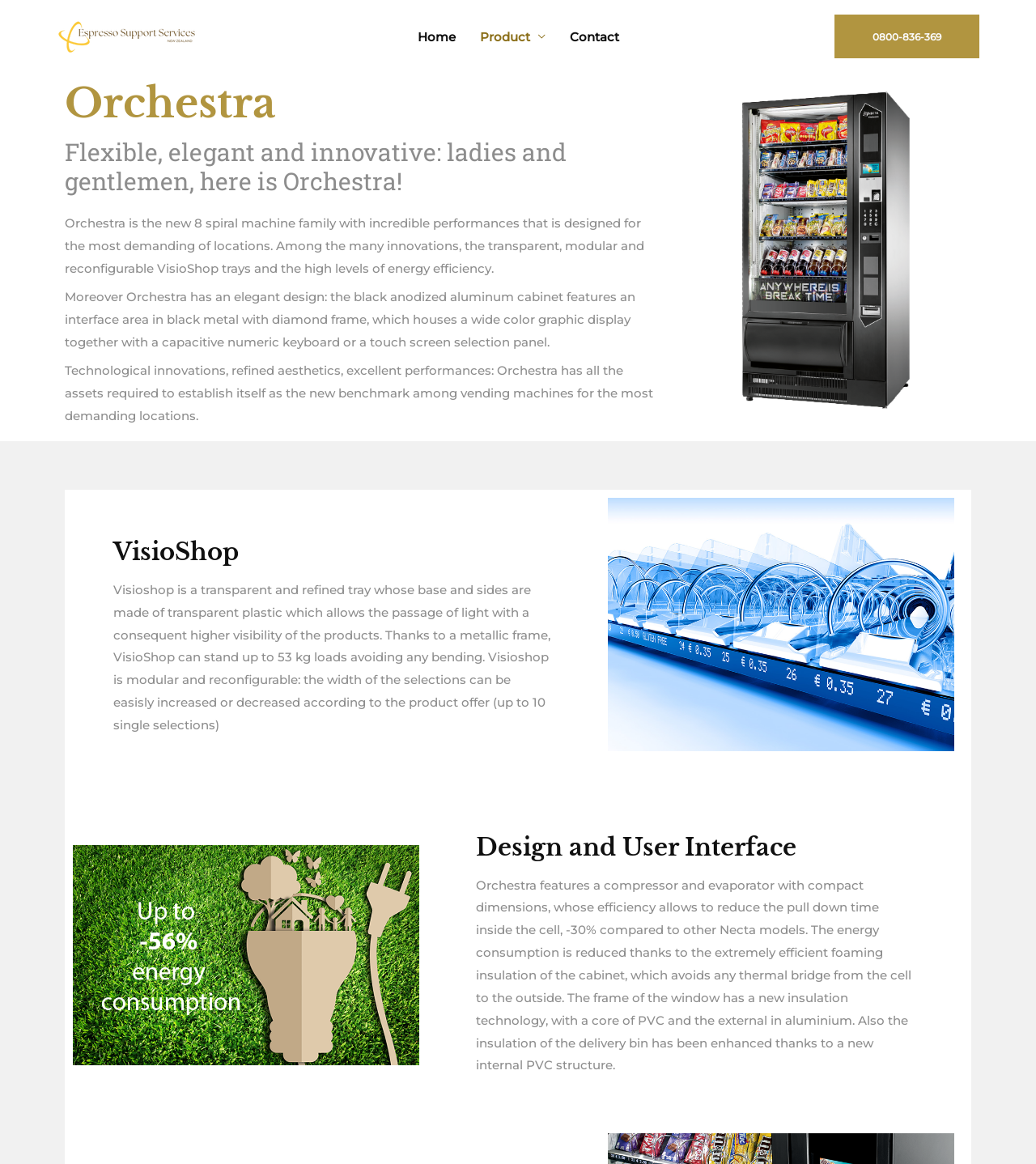Give an in-depth explanation of the webpage layout and content.

The webpage is about Orchestra, a new 8 spiral machine family designed for demanding locations. At the top left, there is a logo image with the text "The Mega Dot" next to it. Below the logo, there is a navigation menu with three links: "Home", "Product", and "Contact". 

On the right side of the navigation menu, there is a phone number "0800-836-369" displayed. Below the phone number, there is a heading "Orchestra" followed by a brief introduction to Orchestra, describing it as "Flexible, elegant and innovative". 

The introduction is followed by three paragraphs of text, which provide more details about Orchestra's features, such as its transparent, modular, and reconfigurable VisioShop trays, high levels of energy efficiency, and elegant design. 

Below these paragraphs, there is a heading "VisioShop" with a description of its features, including its transparent and refined design, ability to hold up to 53 kg loads, and modularity. 

Further down, there is a heading "Design and User Interface" with a description of Orchestra's energy-efficient features, such as its compact compressor and evaporator, efficient foaming insulation, and new insulation technology for the window frame and delivery bin.